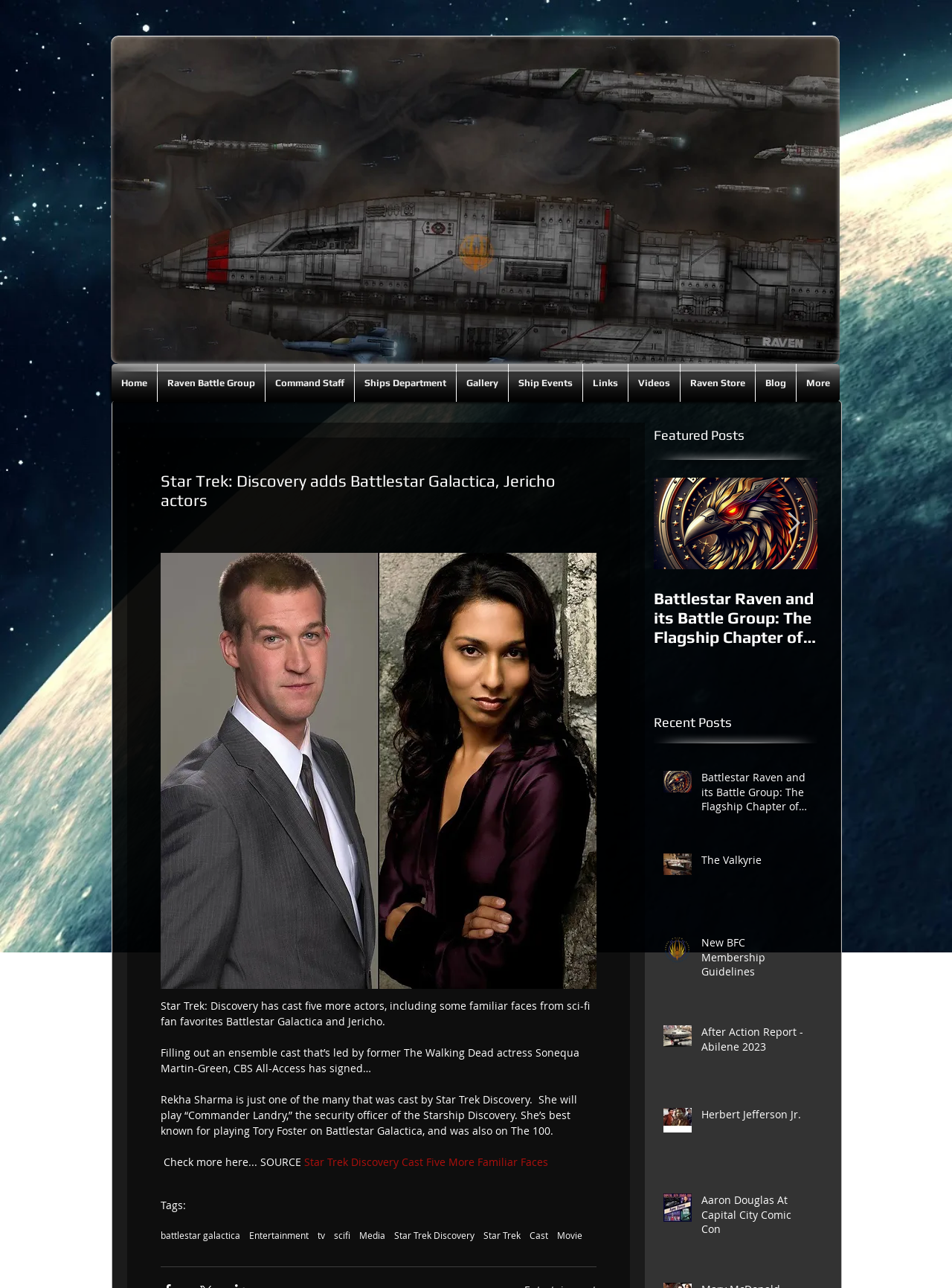Please determine the bounding box coordinates for the UI element described as: "New BFC Membership Guidelines".

[0.737, 0.726, 0.849, 0.765]